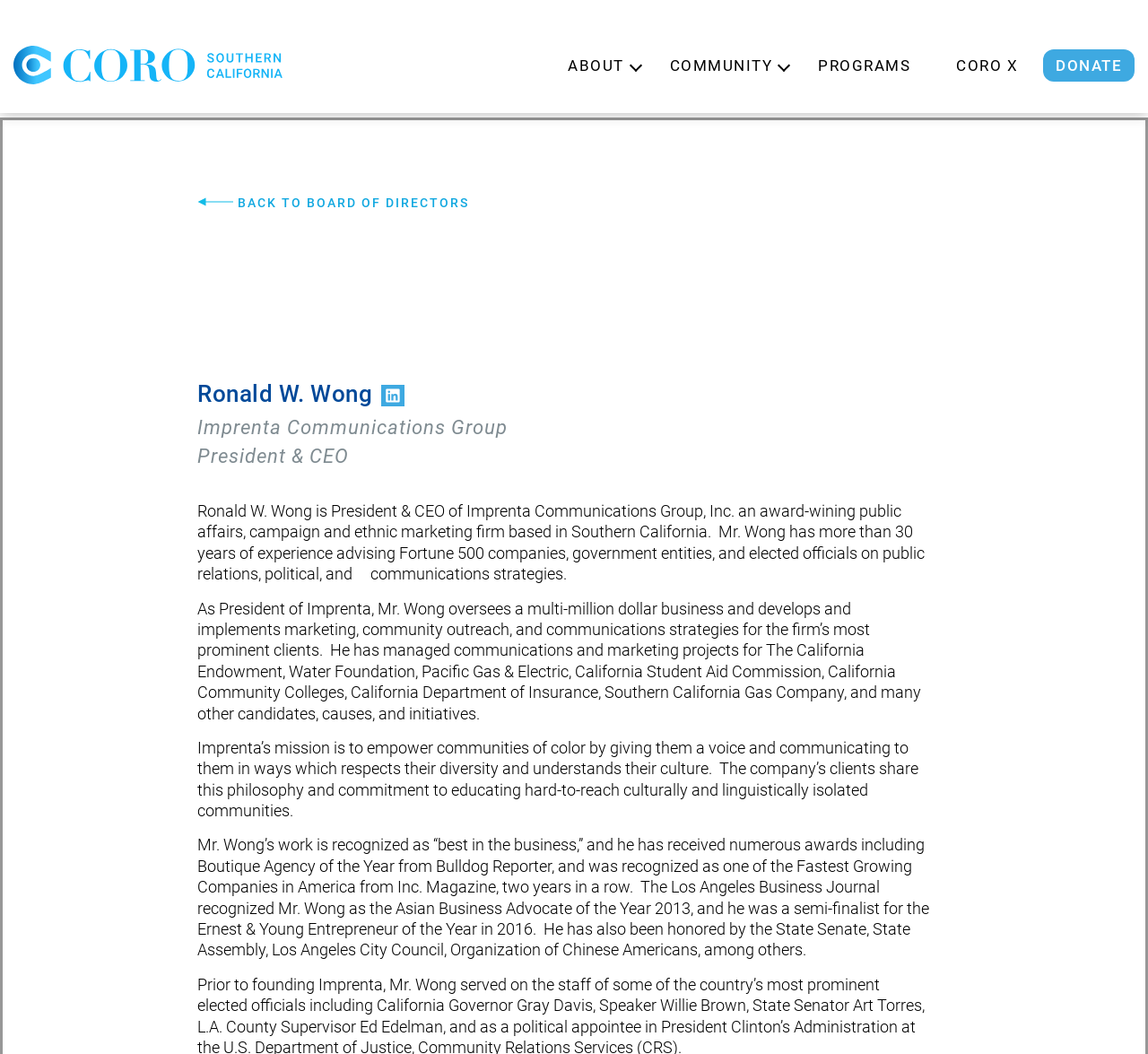From the webpage screenshot, identify the region described by aria-label="Open sharing dialog". Provide the bounding box coordinates as (top-left x, top-left y, bottom-right x, bottom-right y), with each value being a floating point number between 0 and 1.

None